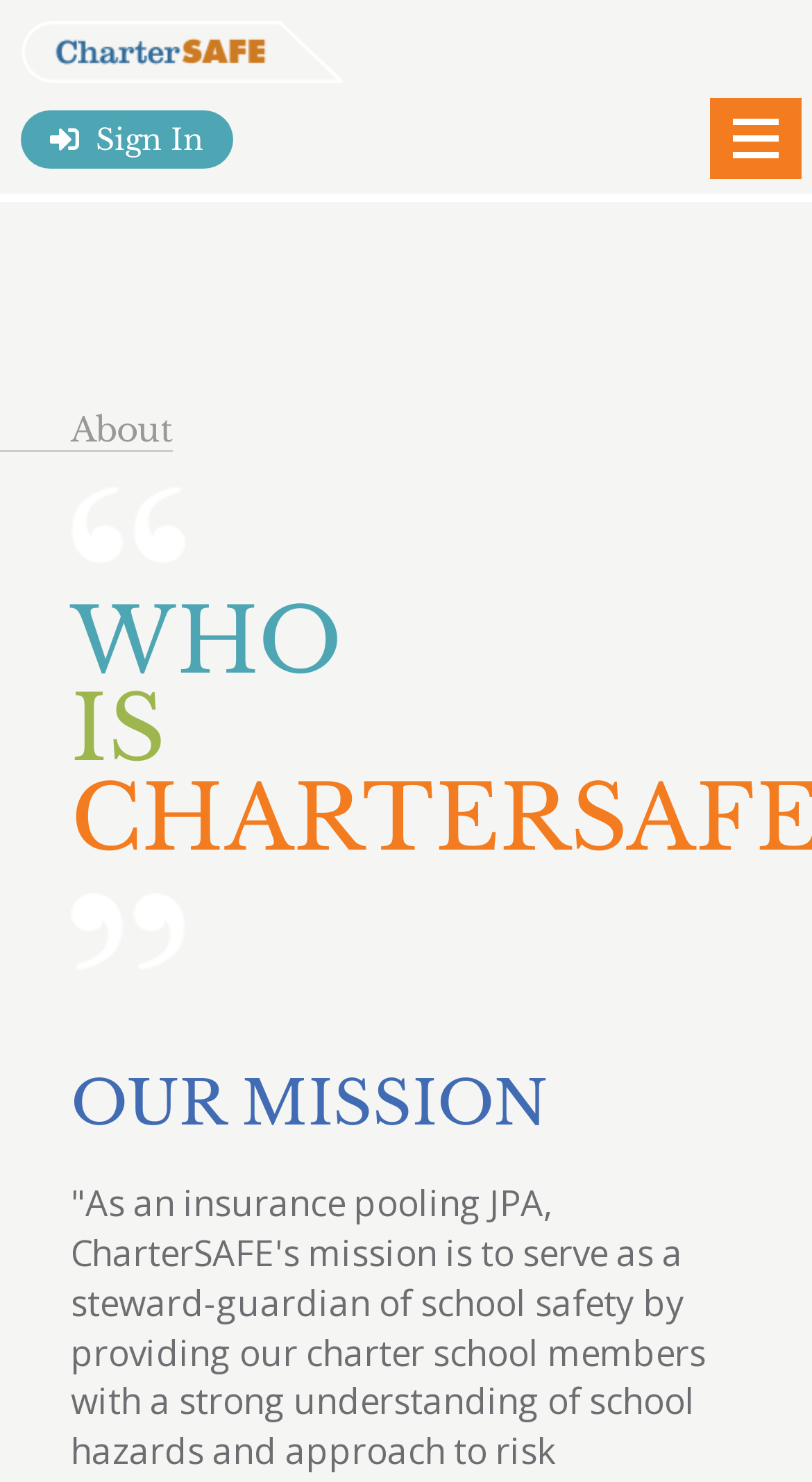Utilize the details in the image to give a detailed response to the question: What is the organization's mission about?

The heading 'OUR MISSION' is present on the webpage, indicating that the organization has a mission statement, but the exact details of the mission are not provided on this page.